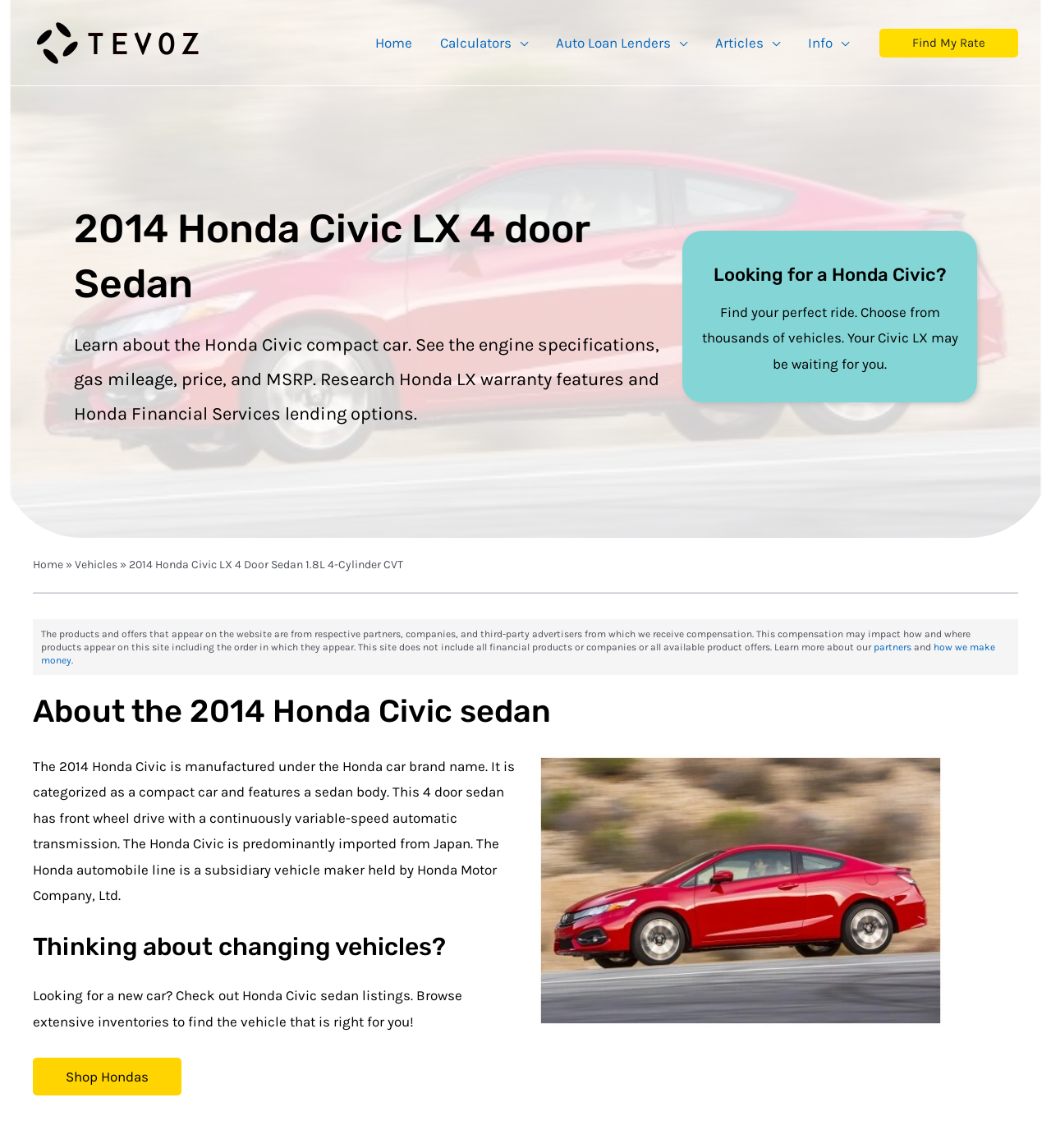Indicate the bounding box coordinates of the element that must be clicked to execute the instruction: "Click on the Tevoz Logo". The coordinates should be given as four float numbers between 0 and 1, i.e., [left, top, right, bottom].

[0.031, 0.029, 0.193, 0.043]